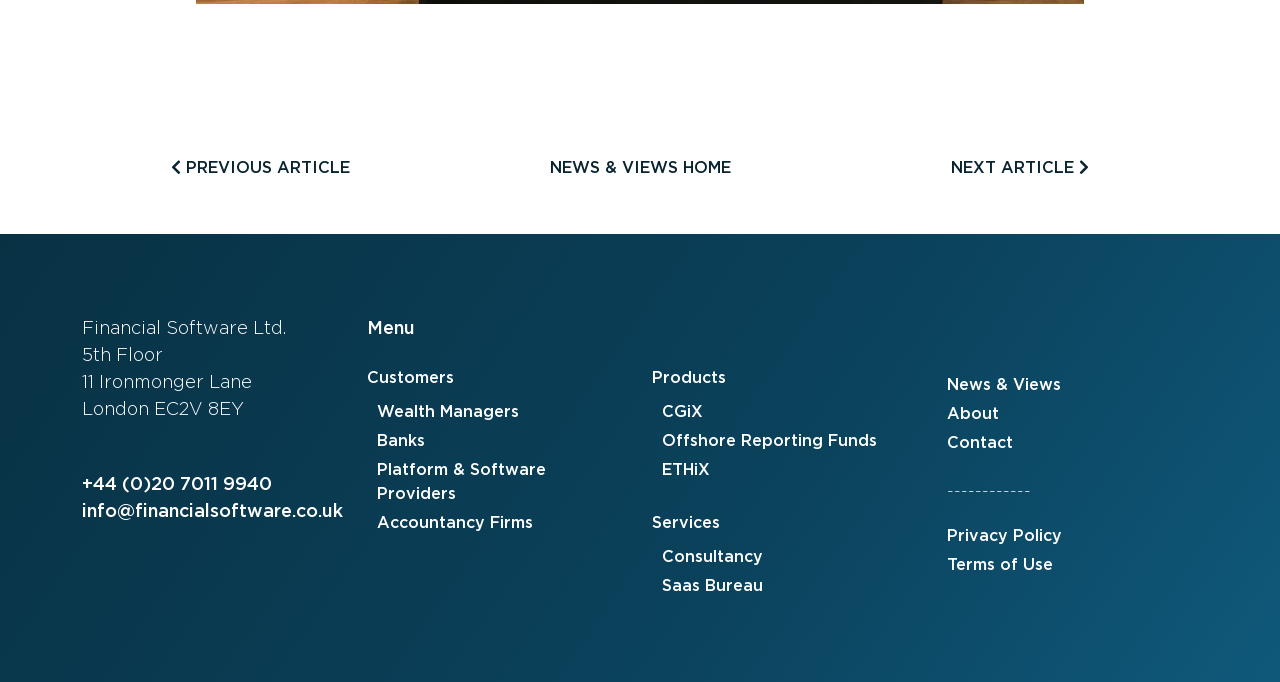Provide a short answer using a single word or phrase for the following question: 
What is the phone number of the company?

+44 (0)20 7011 9940